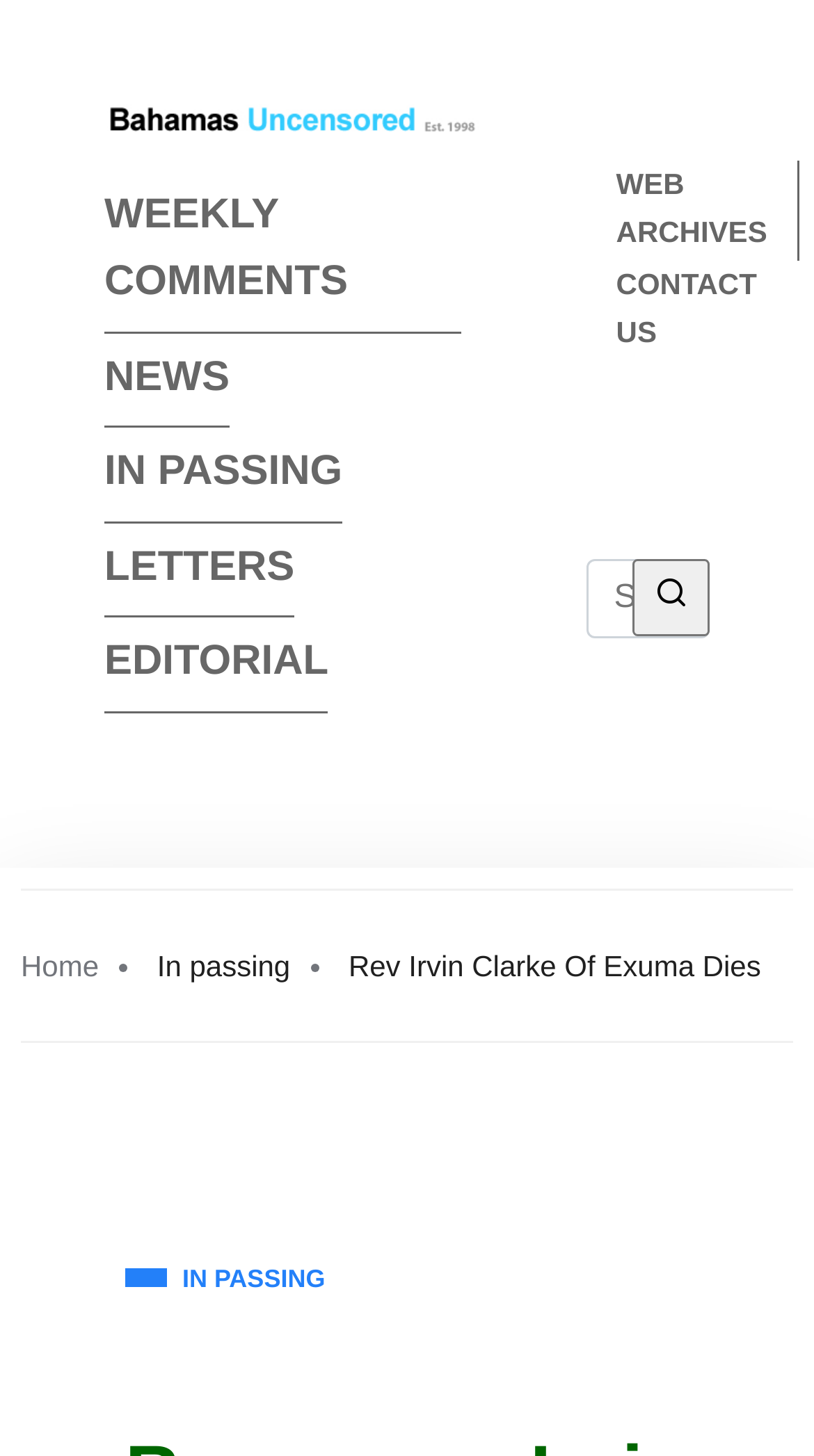Predict the bounding box of the UI element that fits this description: "parent_node: WEEKLY COMMENTS".

[0.128, 0.072, 0.593, 0.09]